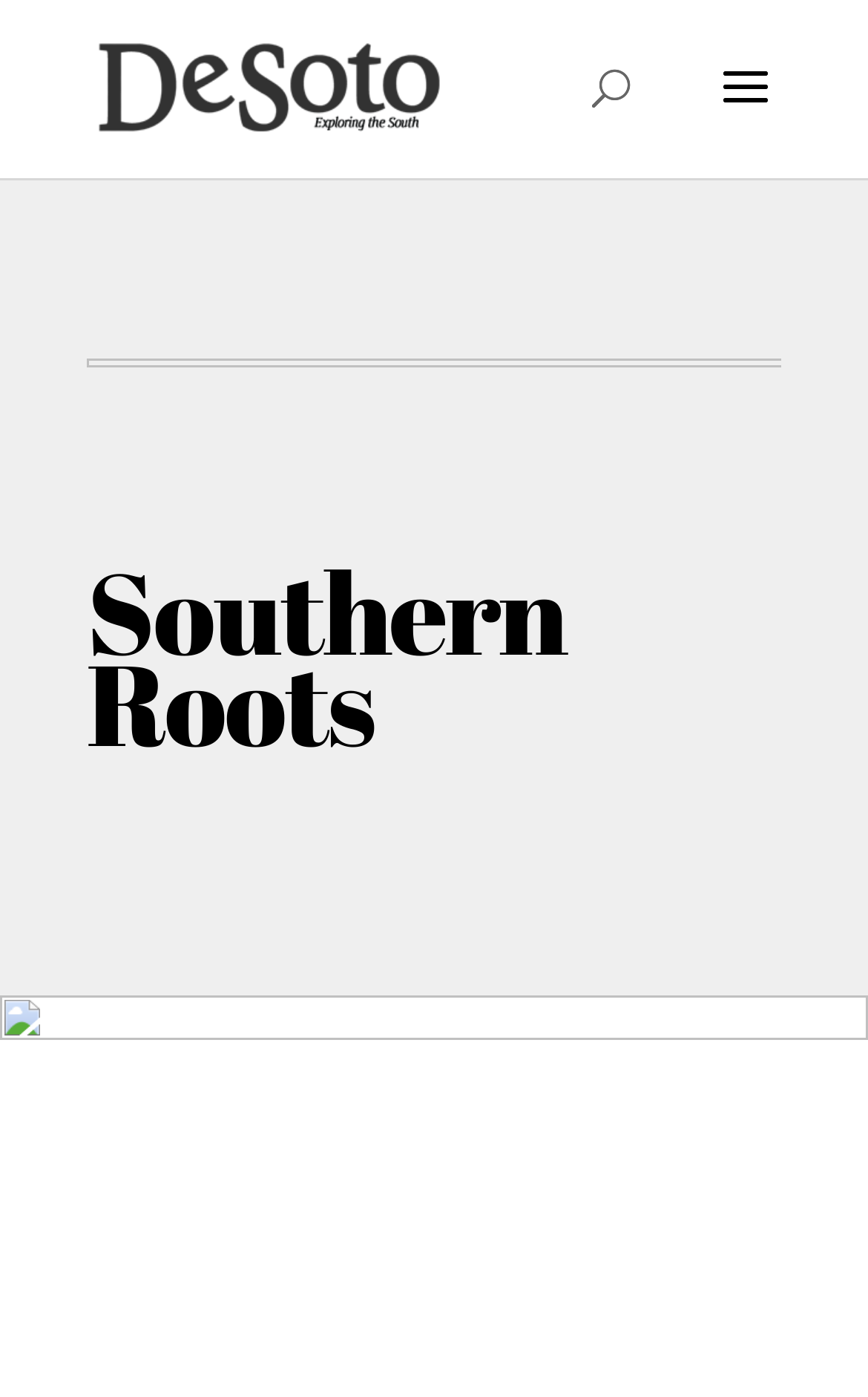Calculate the bounding box coordinates for the UI element based on the following description: "alt="DeSoto Magazine"". Ensure the coordinates are four float numbers between 0 and 1, i.e., [left, top, right, bottom].

[0.113, 0.033, 0.513, 0.089]